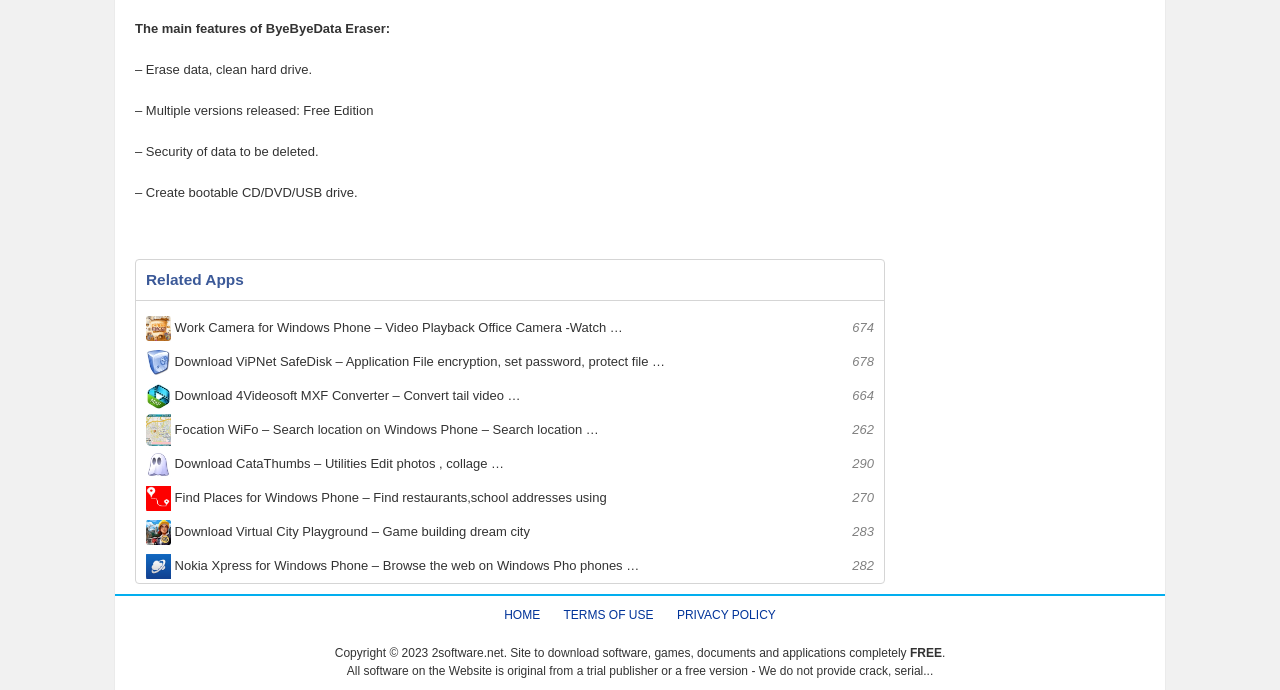Identify the bounding box coordinates for the UI element described as: "Terms Of Use". The coordinates should be provided as four floats between 0 and 1: [left, top, right, bottom].

[0.44, 0.878, 0.511, 0.904]